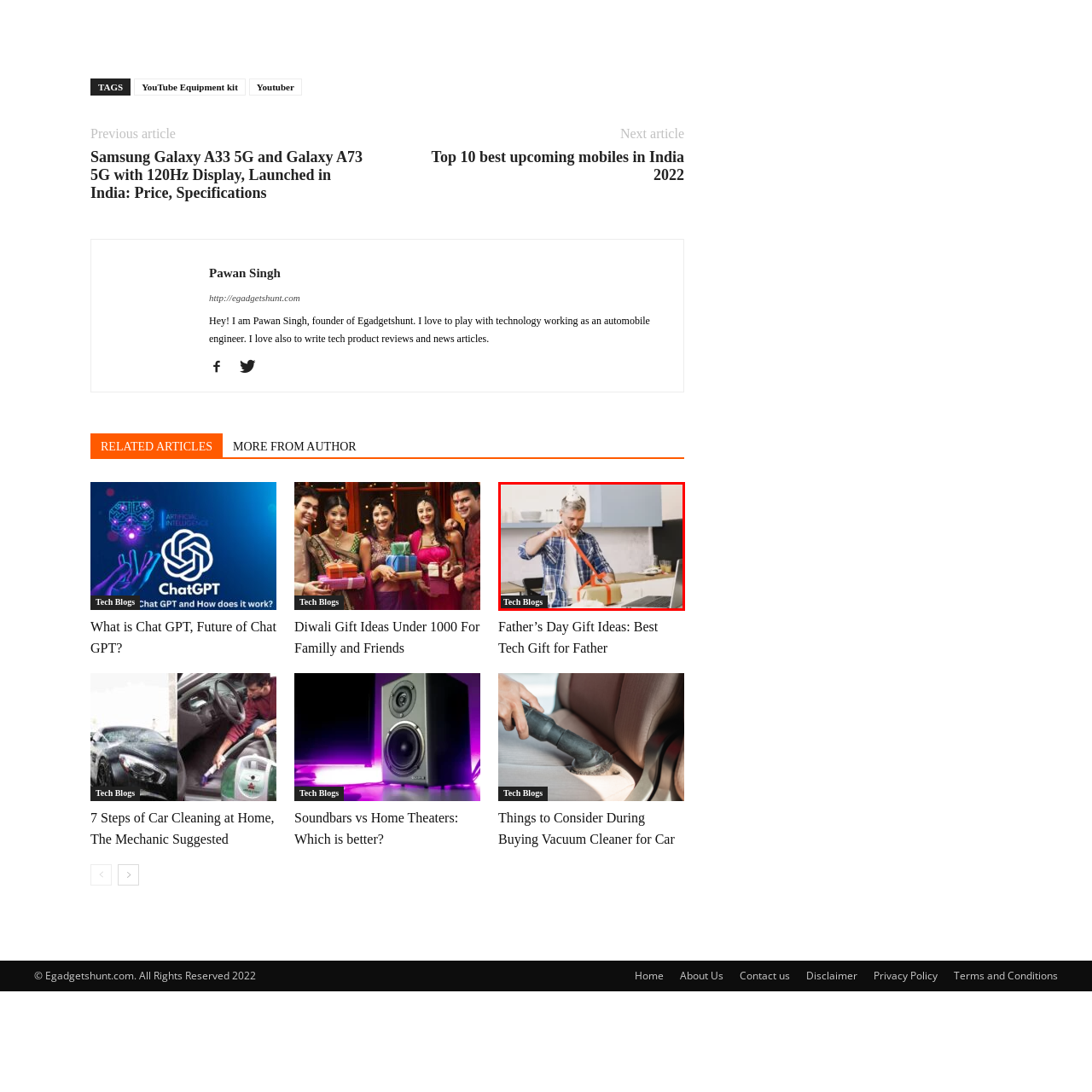Give an elaborate description of the visual elements within the red-outlined box.

In this lively image, a man is celebrating in a cheerful atmosphere, wearing a party hat as he excitedly unwraps a gift. He is pulling a vibrant red ribbon off a neatly wrapped present that sits on a kitchen countertop, indicating a moment of joy and surprise. The backdrop features a modern kitchen with light-colored cabinets and a laptop on the counter, suggesting he might be sharing this celebration online or recording the moment. This scene perfectly encapsulates the joy of gift-giving, making it an engaging visual for tech enthusiast blogs, particularly in the context of Father’s Day gift ideas.